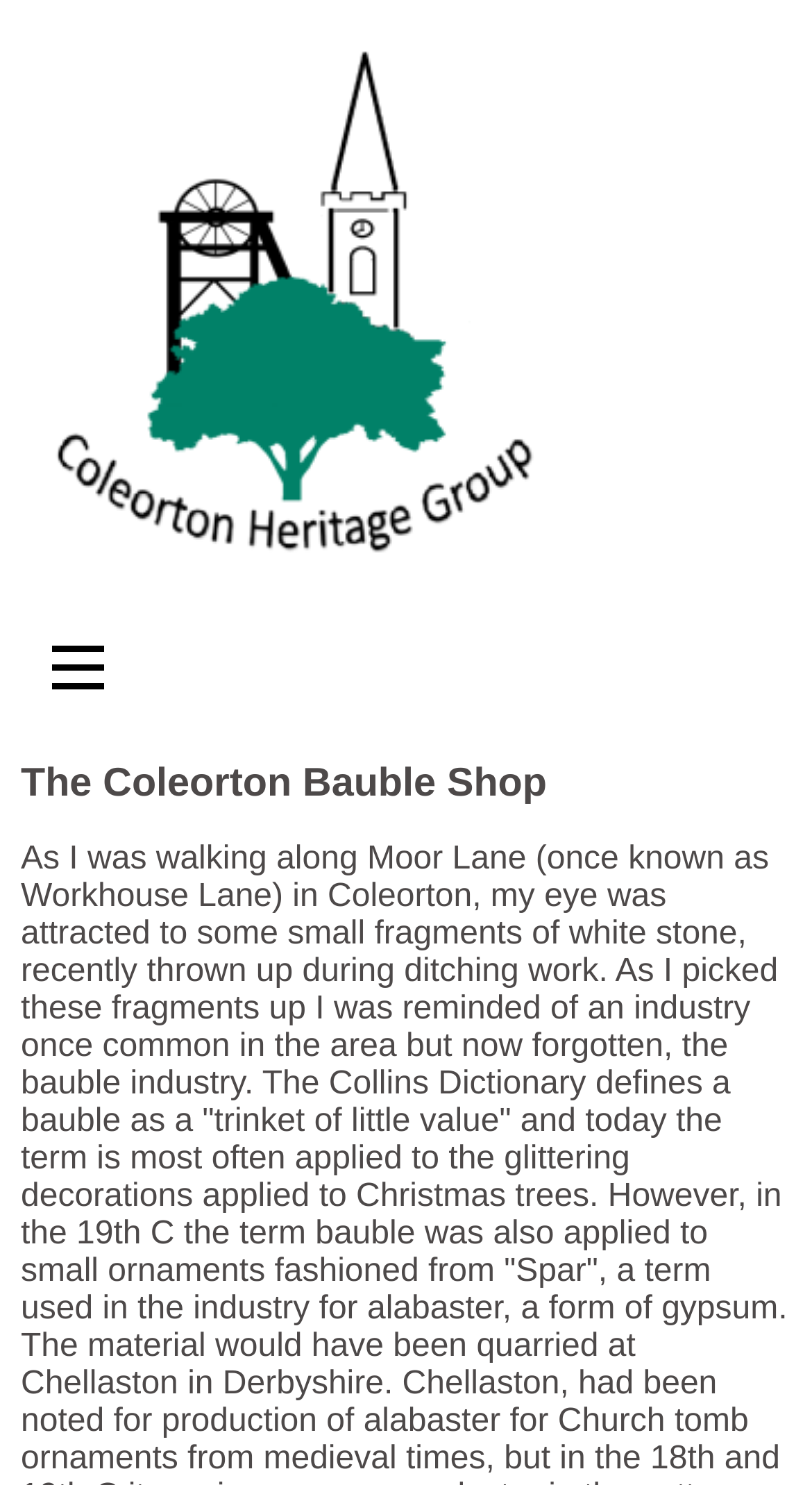How many navigation links are available?
Utilize the image to construct a detailed and well-explained answer.

There are six link elements with text 'Home', 'Topics', 'Publications', 'Projects', 'History Walks', and 'Newsletters' which are likely to be navigation links.